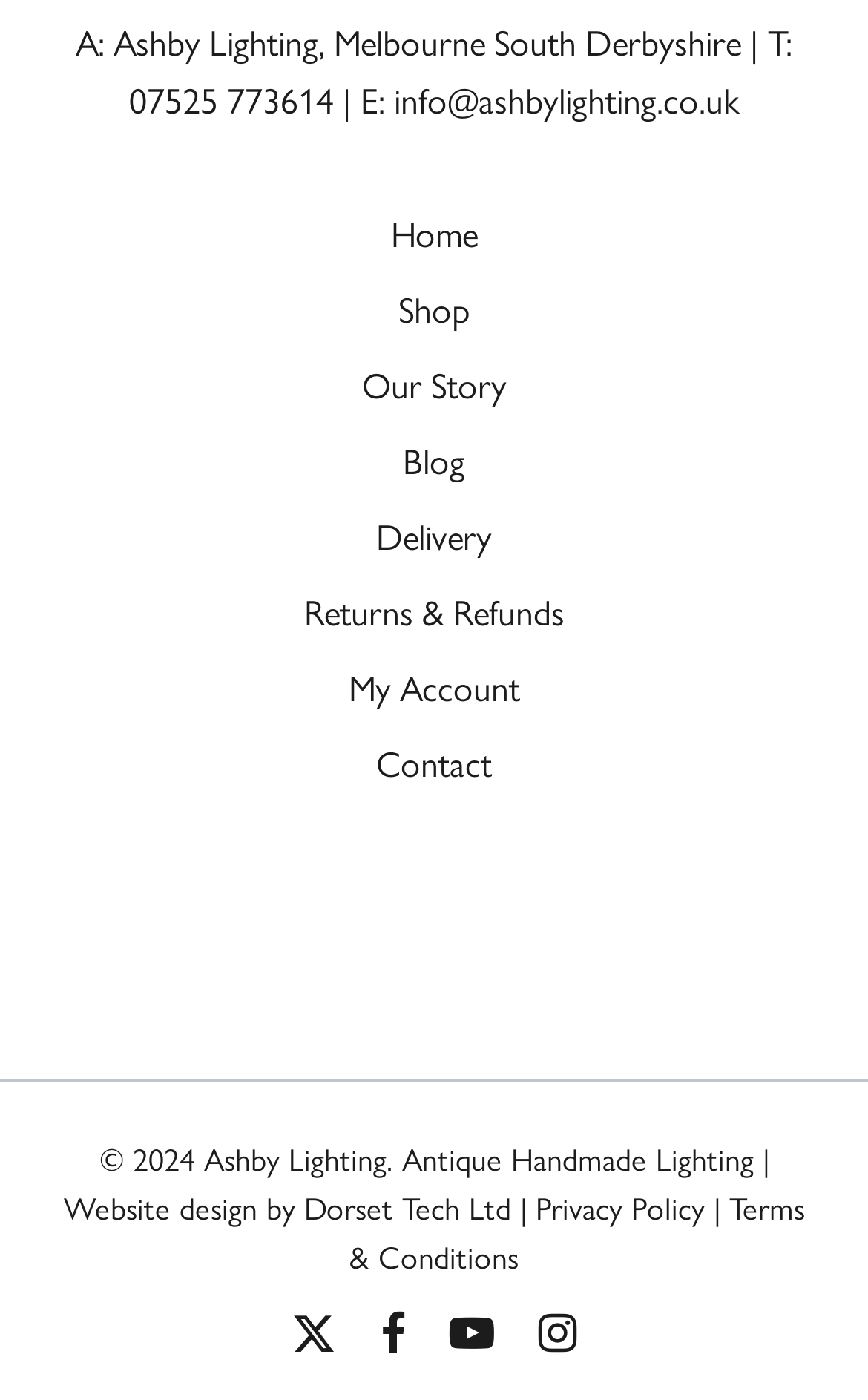Identify the bounding box coordinates for the UI element described as: "Returns & Refunds".

[0.35, 0.418, 0.65, 0.455]